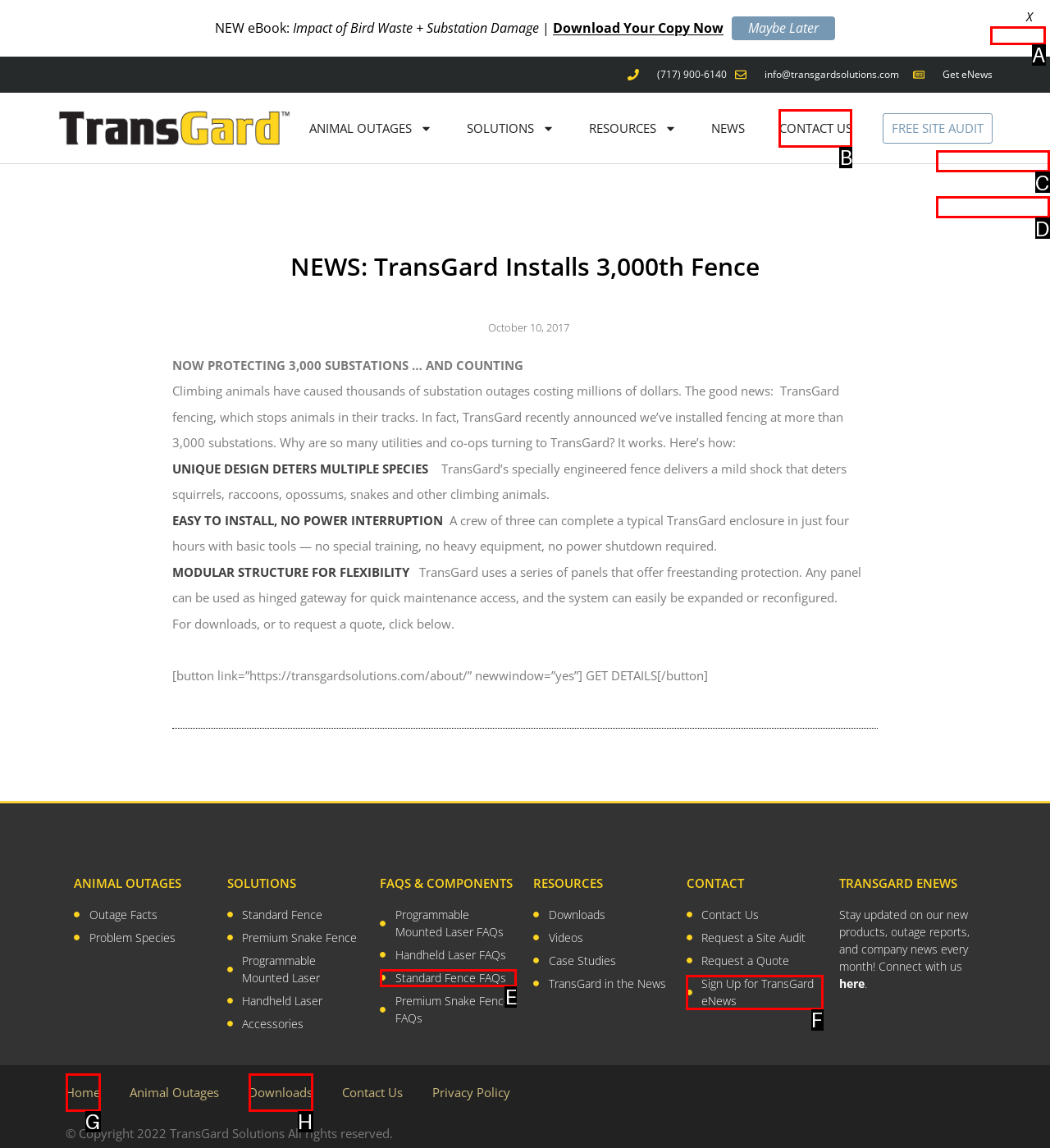Identify the HTML element that matches the description: Home
Respond with the letter of the correct option.

G